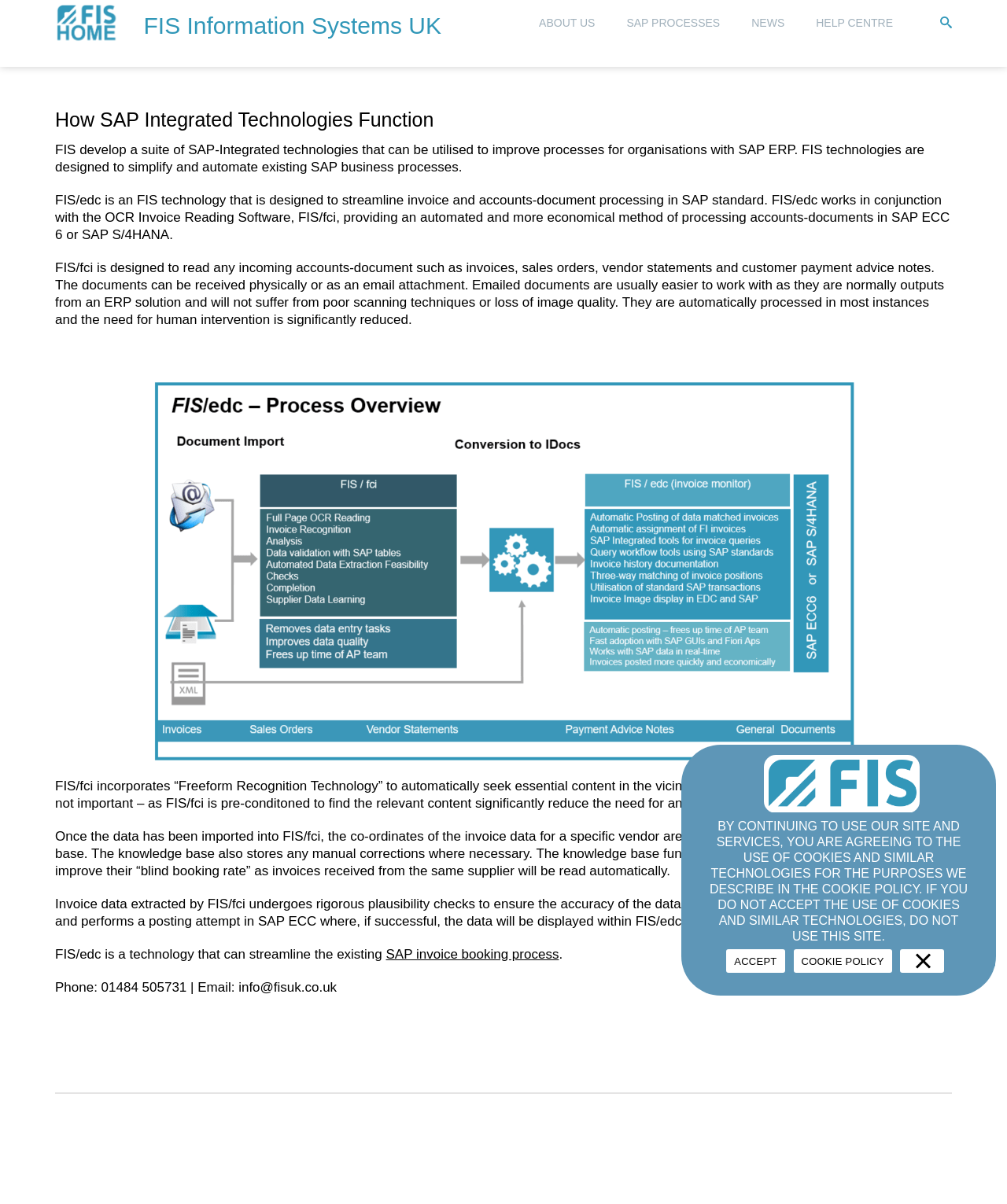Locate the UI element described by Work With Us in the provided webpage screenshot. Return the bounding box coordinates in the format (top-left x, top-left y, bottom-right x, bottom-right y), ensuring all values are between 0 and 1.

None